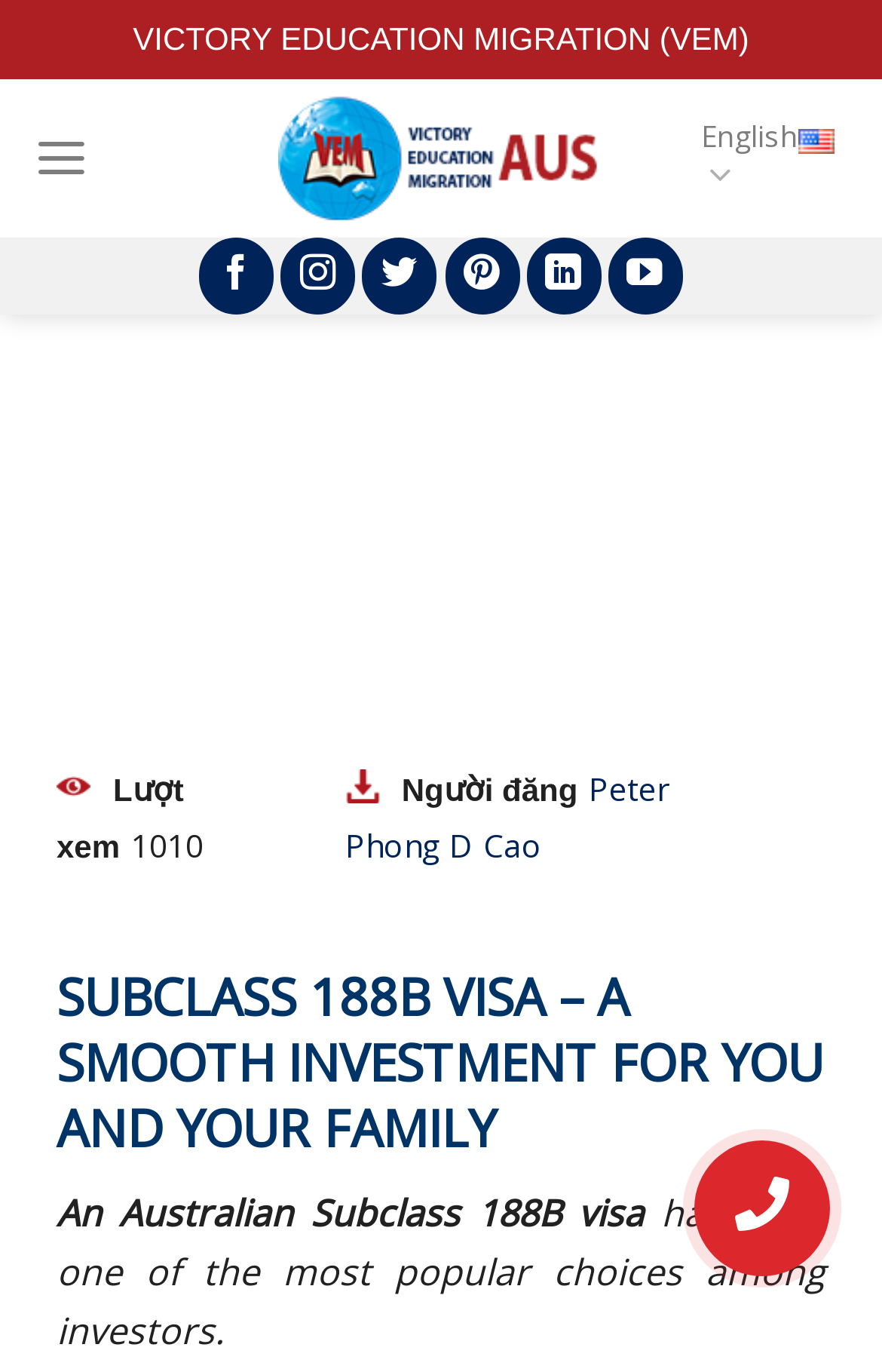Please provide a detailed answer to the question below by examining the image:
What is the number of views for the article?

The number of views for the article can be found by looking at the static text element that says '1010', which is located near the 'Lượt xem' static text element.